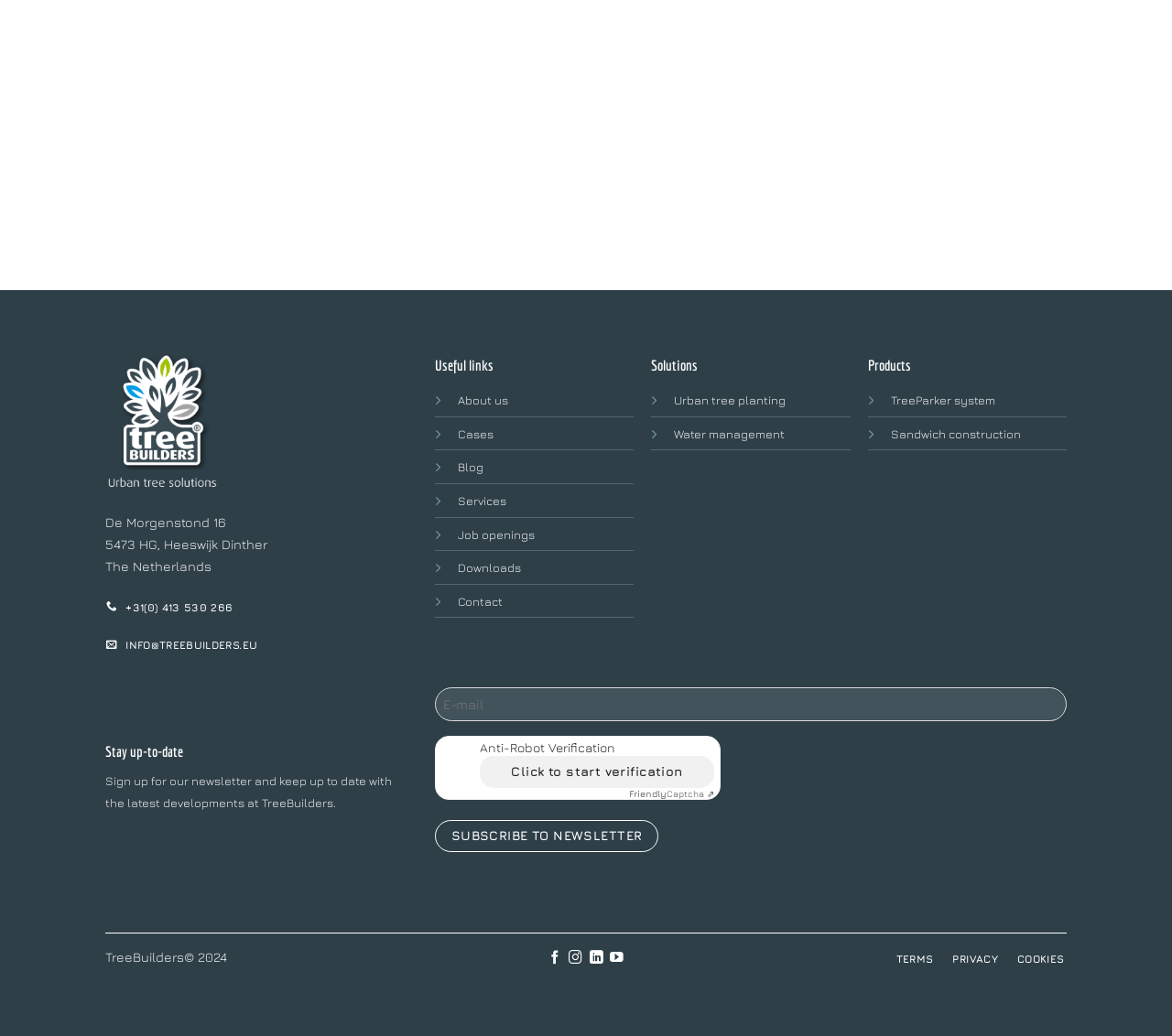Please determine the bounding box of the UI element that matches this description: value="Subscribe to newsletter". The coordinates should be given as (top-left x, top-left y, bottom-right x, bottom-right y), with all values between 0 and 1.

[0.371, 0.791, 0.562, 0.823]